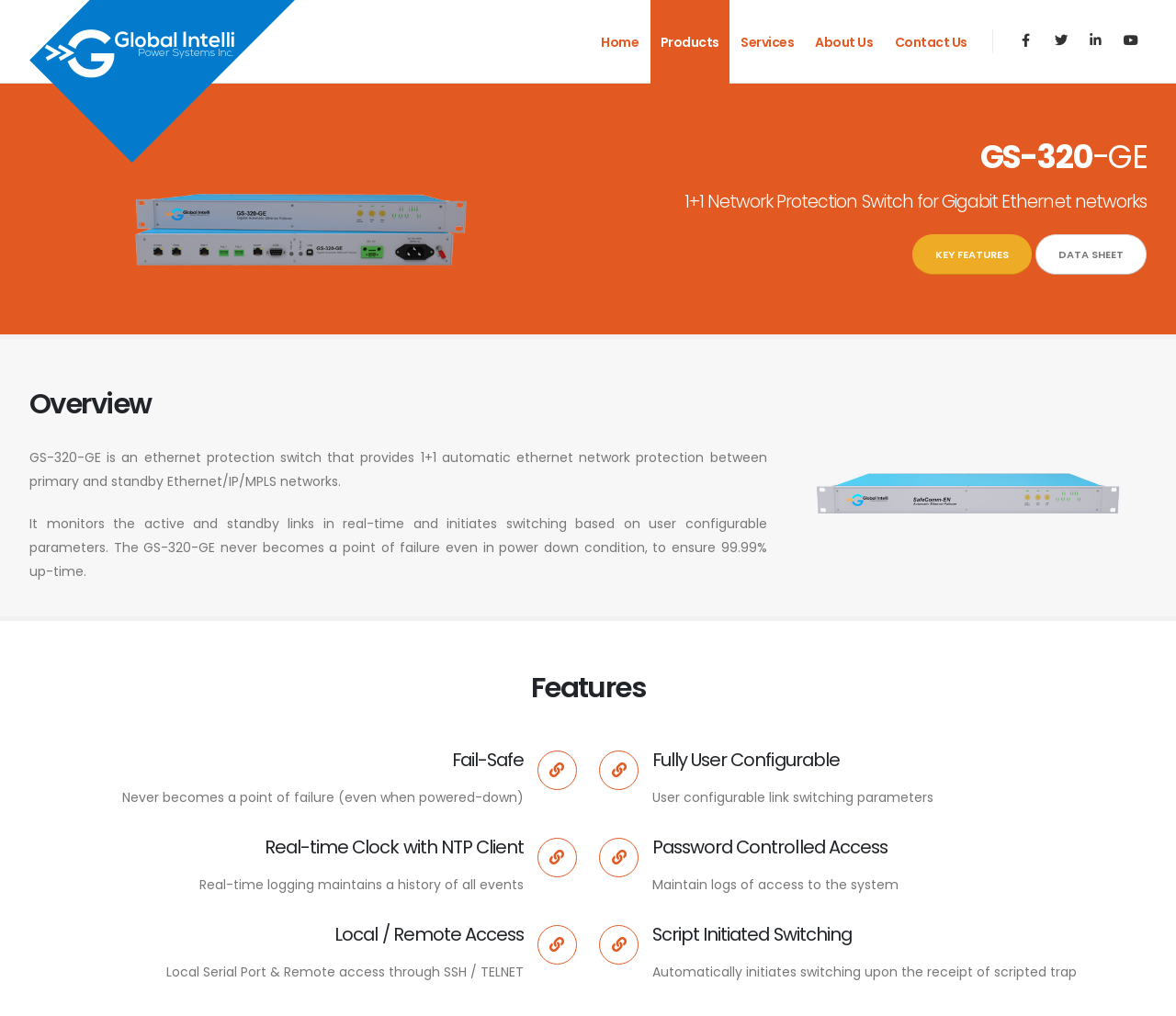Give a one-word or short phrase answer to the question: 
What is the product name?

GS-320-GE